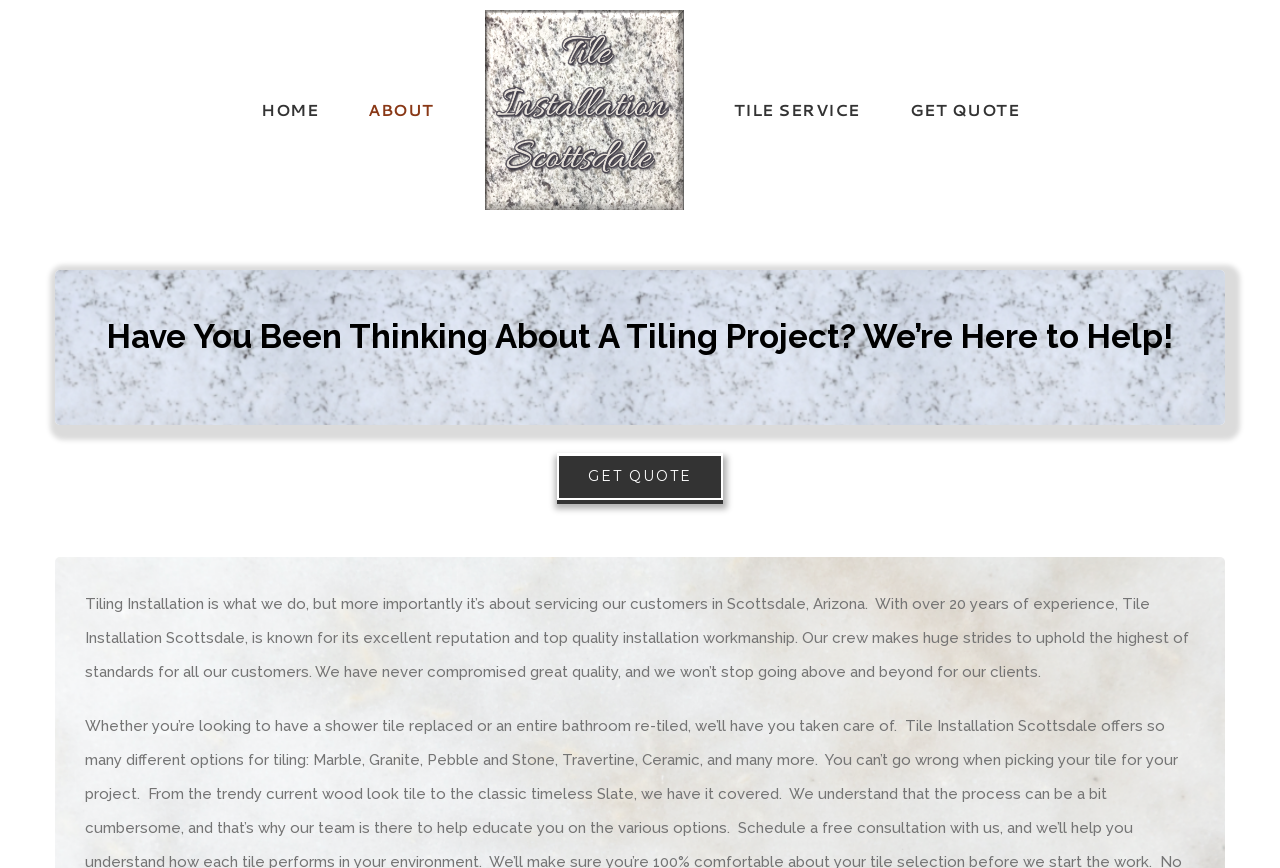Identify the bounding box coordinates for the UI element described as: "ABOUT".

[0.288, 0.066, 0.339, 0.187]